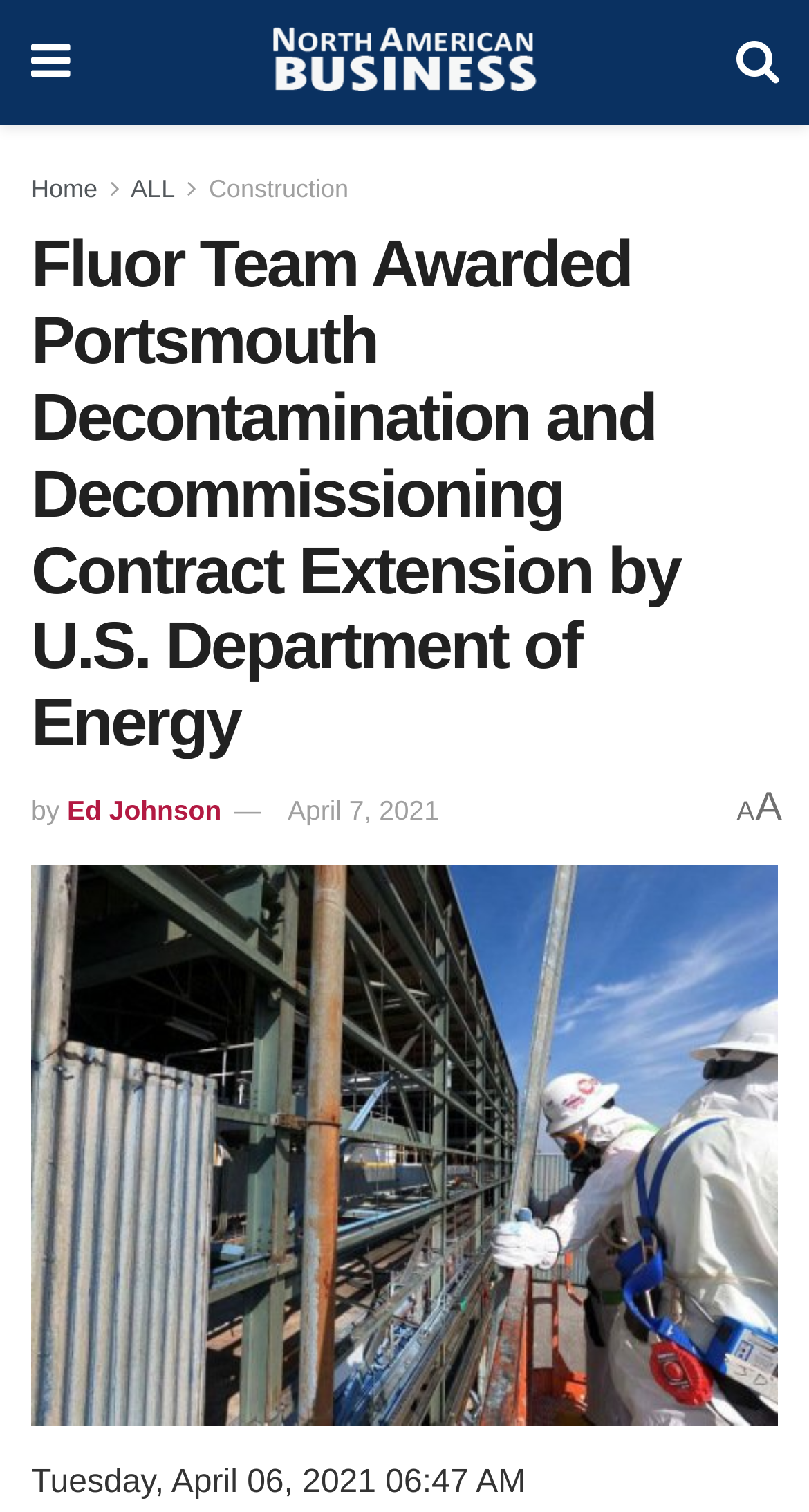Identify the bounding box of the HTML element described as: "Ed Johnson".

[0.083, 0.525, 0.274, 0.546]